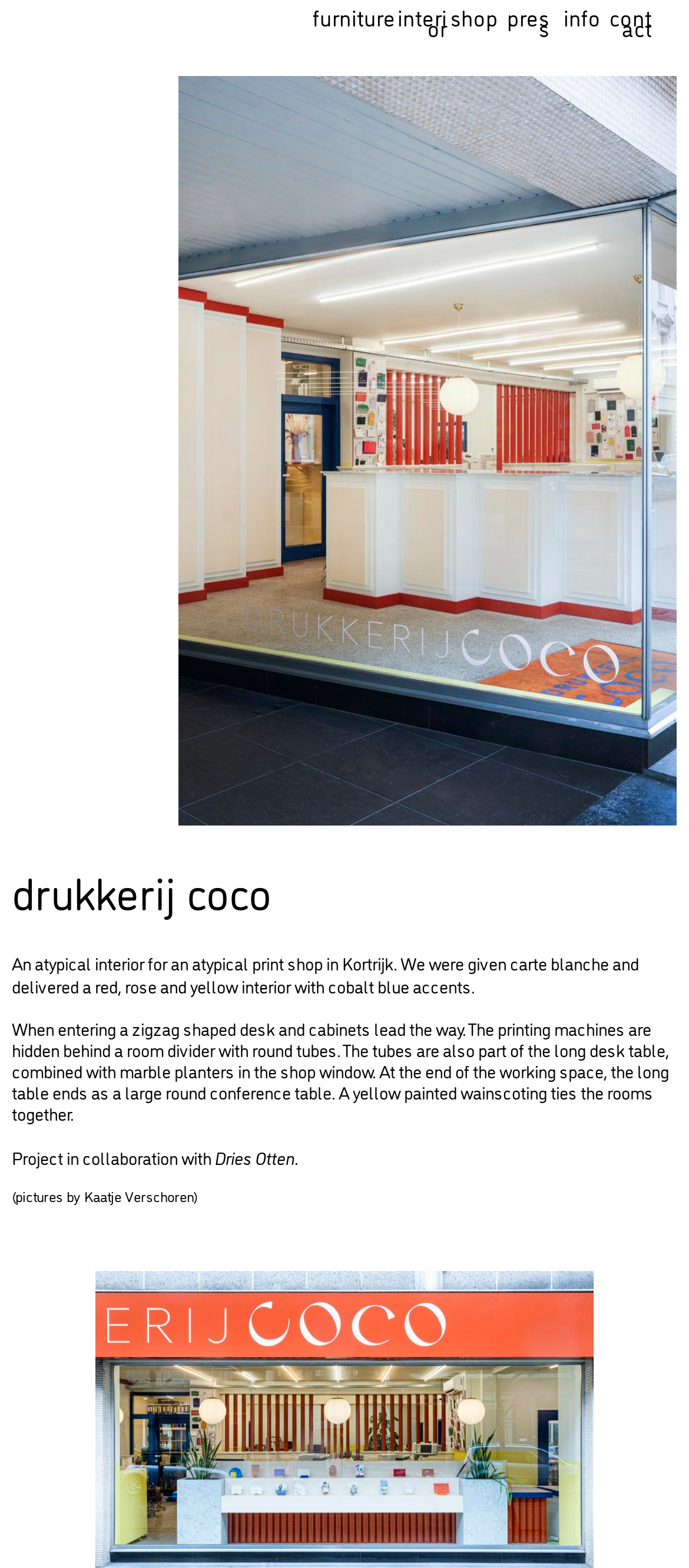Construct a thorough caption encompassing all aspects of the webpage.

The webpage is about Drukkerij Coco, an atypical print shop in Kortrijk, showcasing its unique interior design. At the top, there are five headings: "furniture", "interior", "shop", "press", and "info", each with a corresponding link. These headings are positioned horizontally, with "furniture" on the left and "info" on the right.

Below these headings, there is a large image that spans almost the entire width of the page, taking up about half of the screen. Above this image, there is a smaller image positioned near the center.

The main content of the page is divided into three sections. The first section has a heading "drukkerij coco" and a paragraph of text that describes the interior design of the print shop, mentioning the use of red, rose, and yellow colors with cobalt blue accents.

The second section has a longer paragraph of text that provides more details about the design, including the zigzag-shaped desk, cabinets, and printing machines. This section also mentions the use of marble planters and a yellow-painted wainscoting.

The third section has a heading "Project in collaboration with" and a link to "Dries Otten", followed by a period and a superscript that indicates the pictures were taken by Kaatje Verschoren.